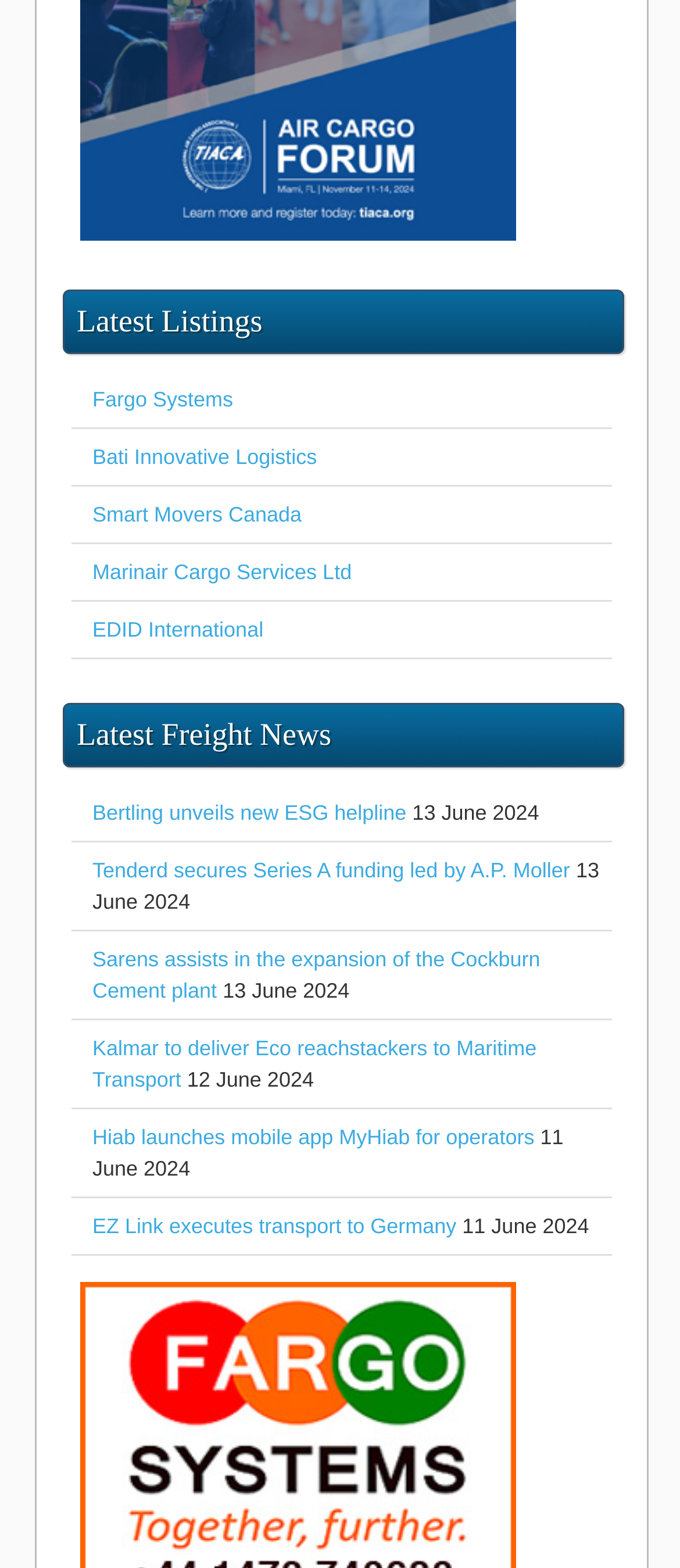What is the title of the first section? Based on the screenshot, please respond with a single word or phrase.

Latest Listings